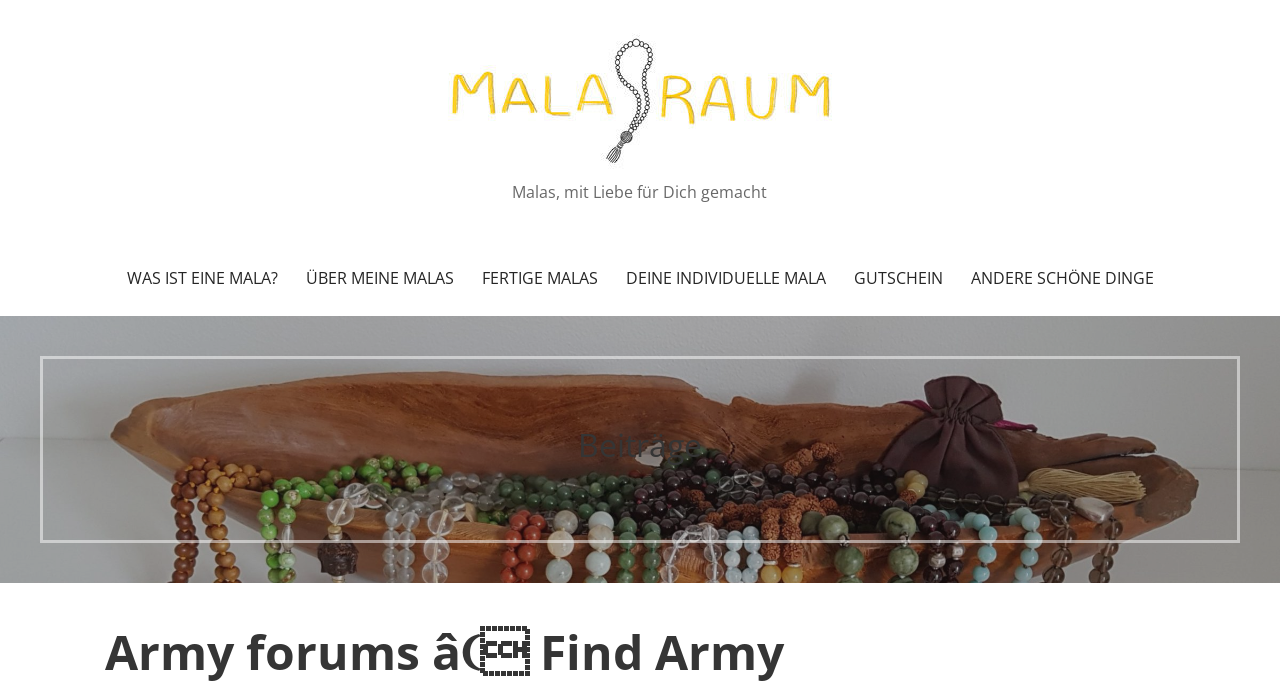Use the details in the image to answer the question thoroughly: 
What is the section 'Beiträge' about?

The heading 'Beiträge' is likely to be a section for posts or articles, indicating that the website may have a blog or forum where users can share their thoughts or experiences.